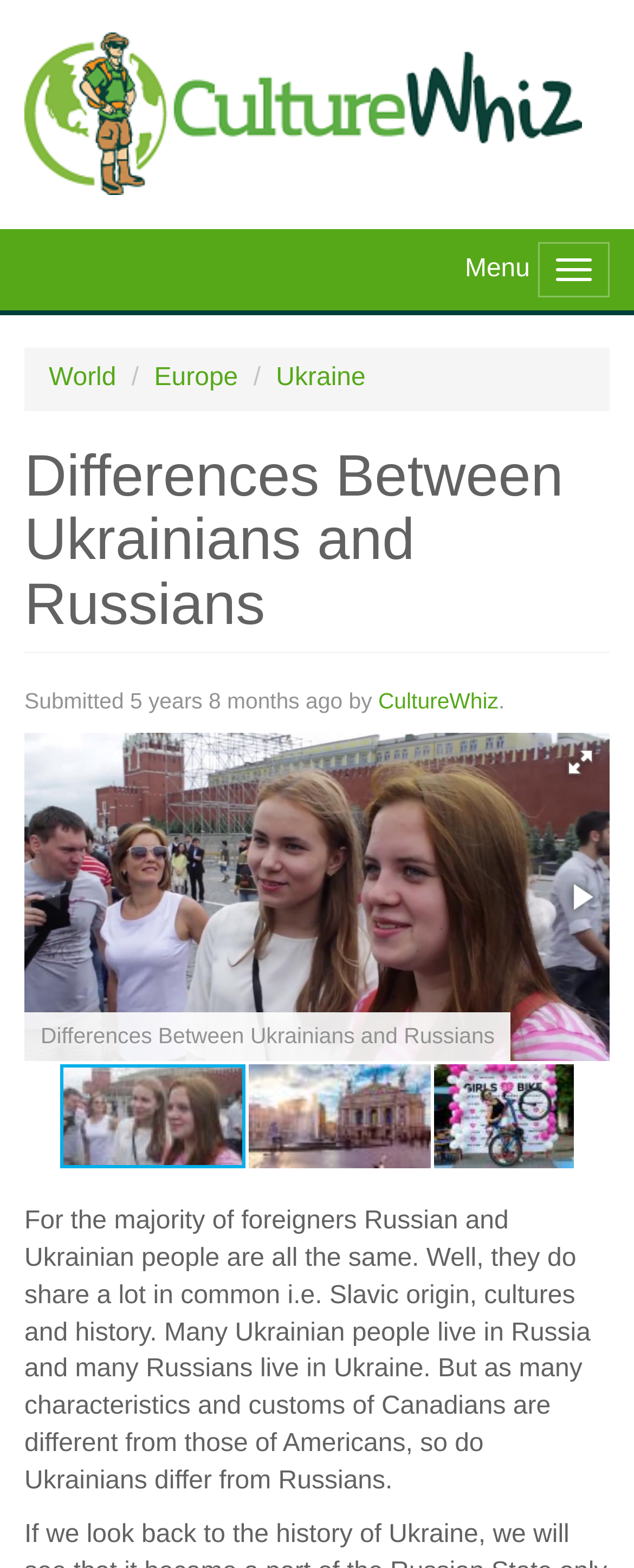Please provide a detailed answer to the question below by examining the image:
Who submitted the content on this webpage?

The text on the webpage states 'Submitted 5 years 8 months ago by CultureWhiz', indicating that the content on this webpage was submitted by a user named CultureWhiz.